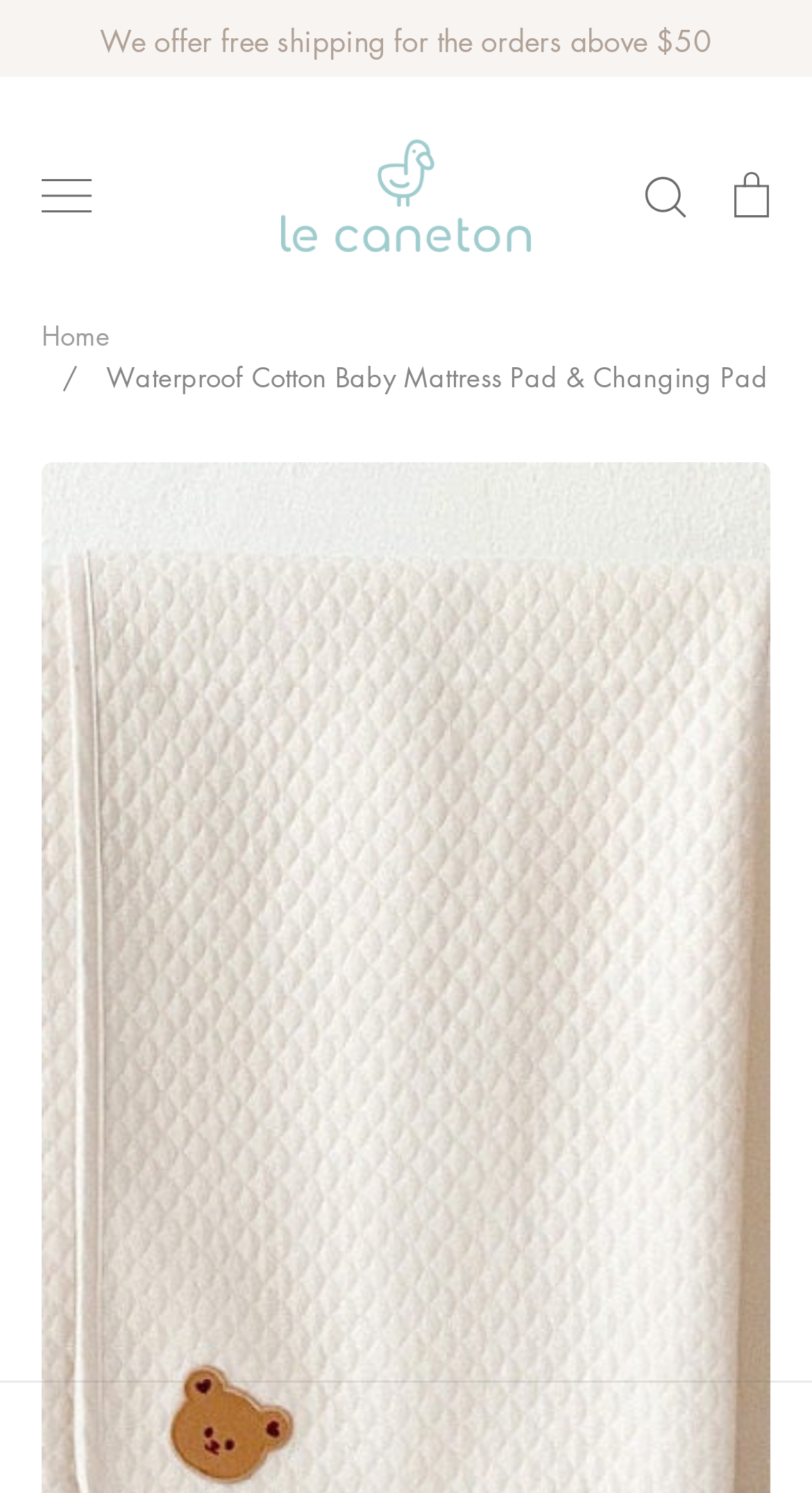Using the given element description, provide the bounding box coordinates (top-left x, top-left y, bottom-right x, bottom-right y) for the corresponding UI element in the screenshot: aria-label="Toggle menu"

[0.026, 0.102, 0.138, 0.16]